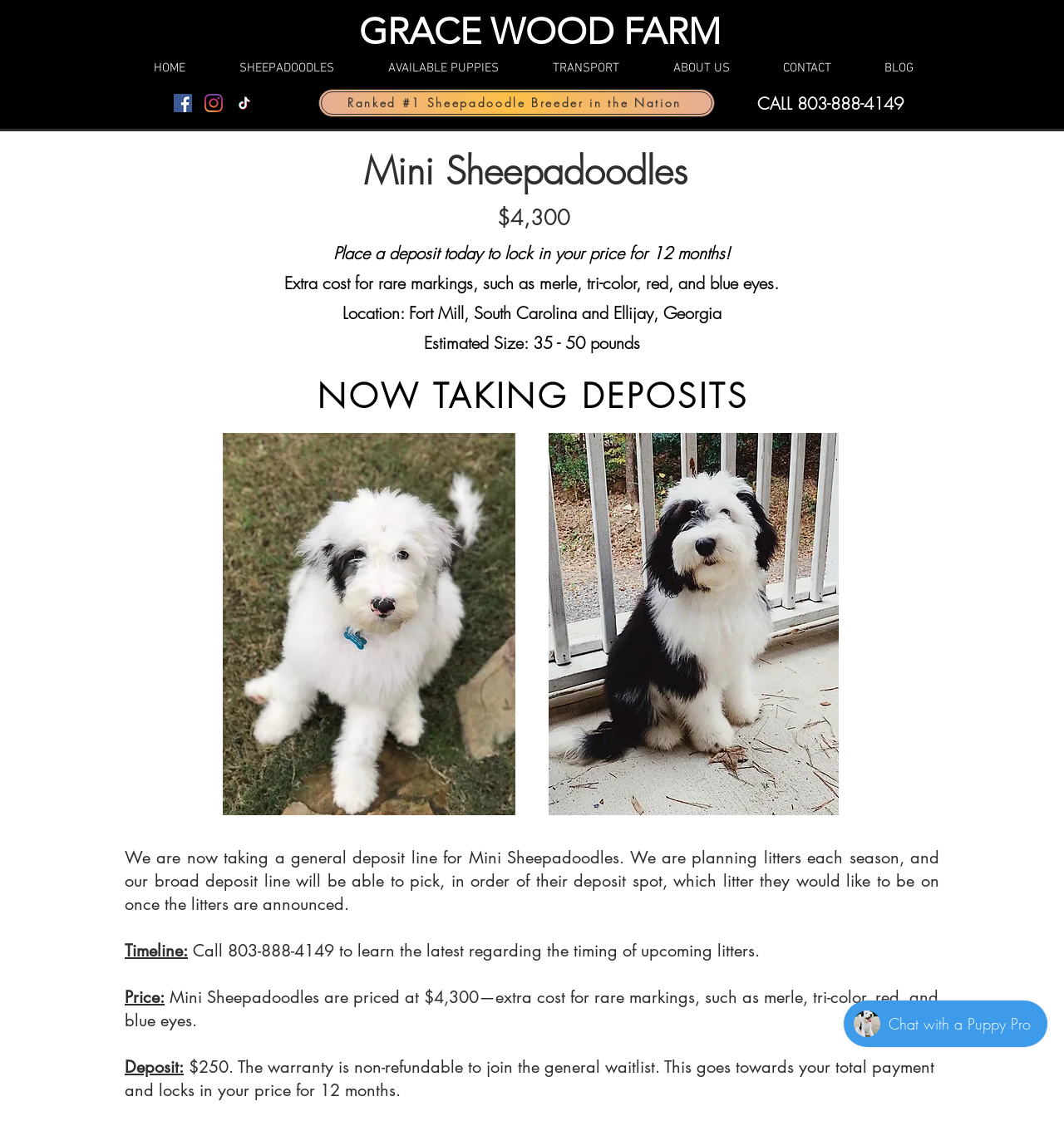Locate the UI element described by GRACE WOOD FARM in the provided webpage screenshot. Return the bounding box coordinates in the format (top-left x, top-left y, bottom-right x, bottom-right y), ensuring all values are between 0 and 1.

[0.337, 0.006, 0.677, 0.049]